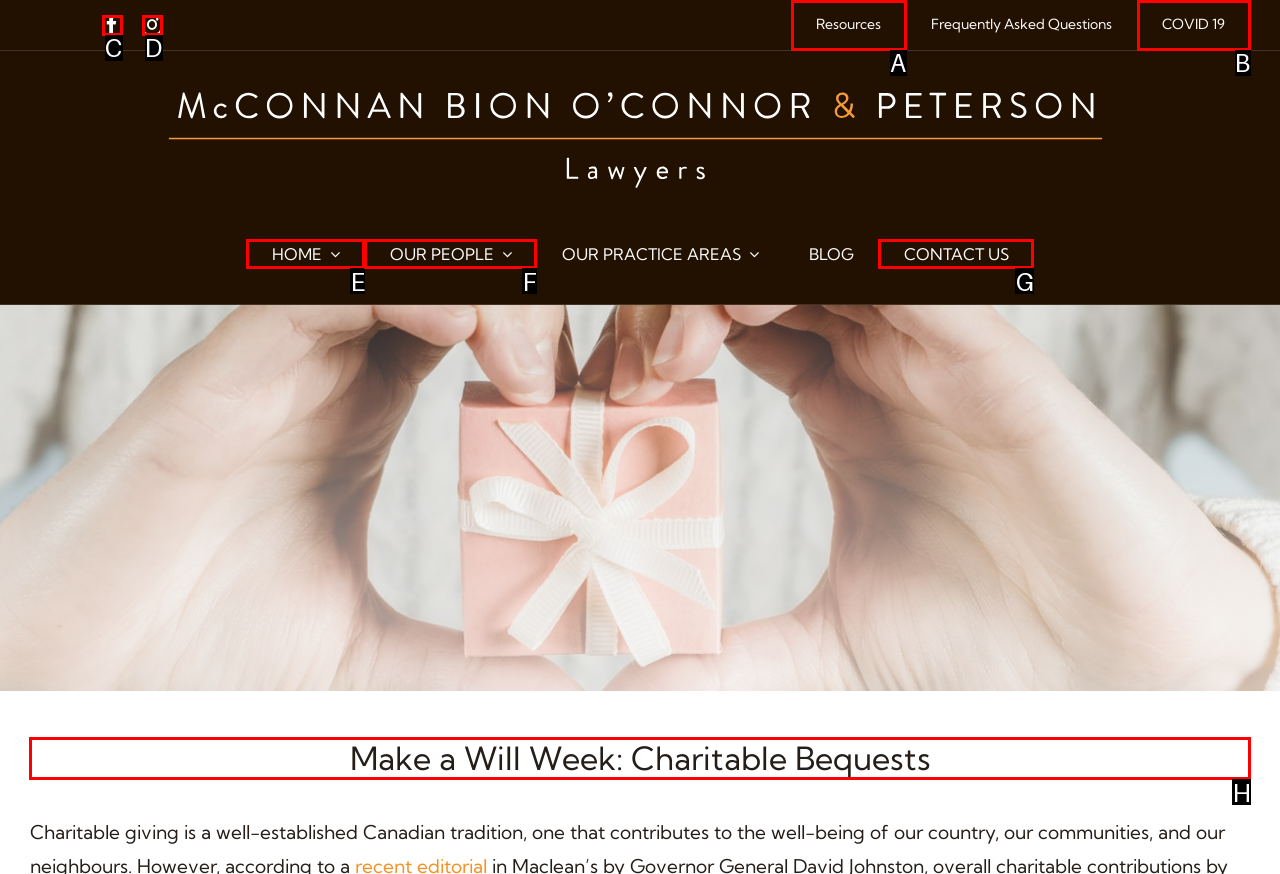Identify the correct option to click in order to complete this task: view charitable bequests
Answer with the letter of the chosen option directly.

H